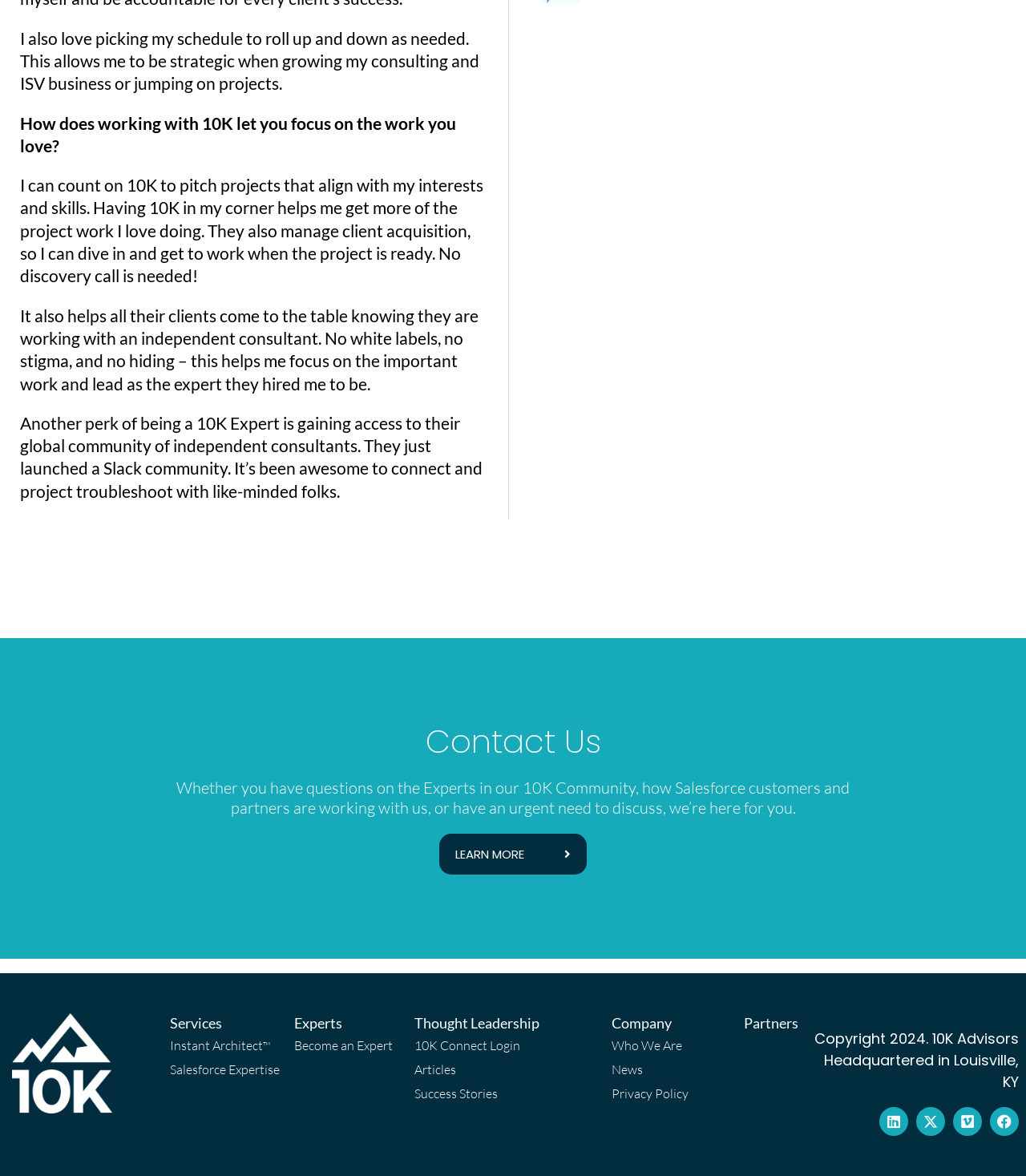What is the main topic of this webpage?
Give a one-word or short-phrase answer derived from the screenshot.

10K Advisors